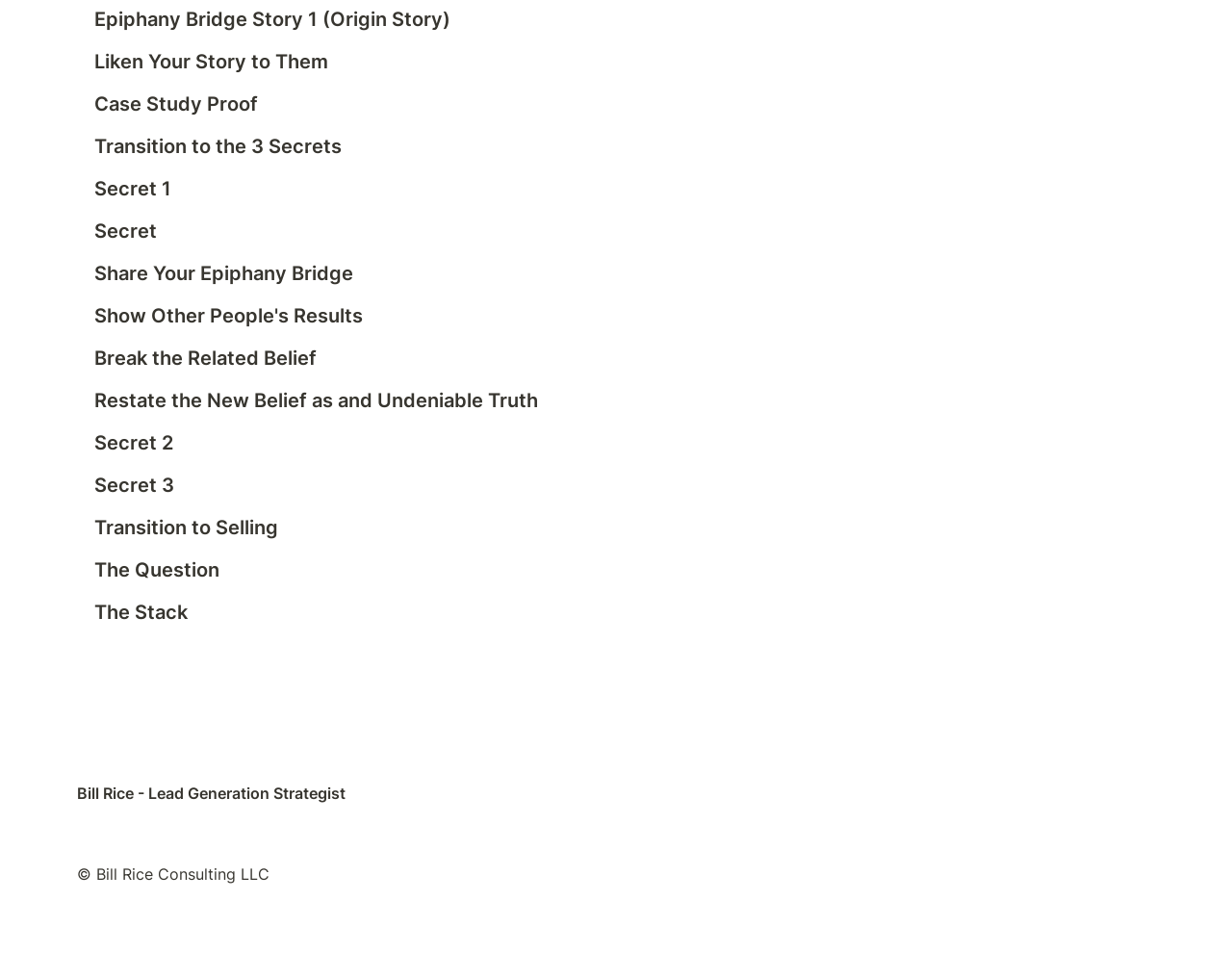What is the last heading on this webpage?
Refer to the image and provide a one-word or short phrase answer.

The Stack